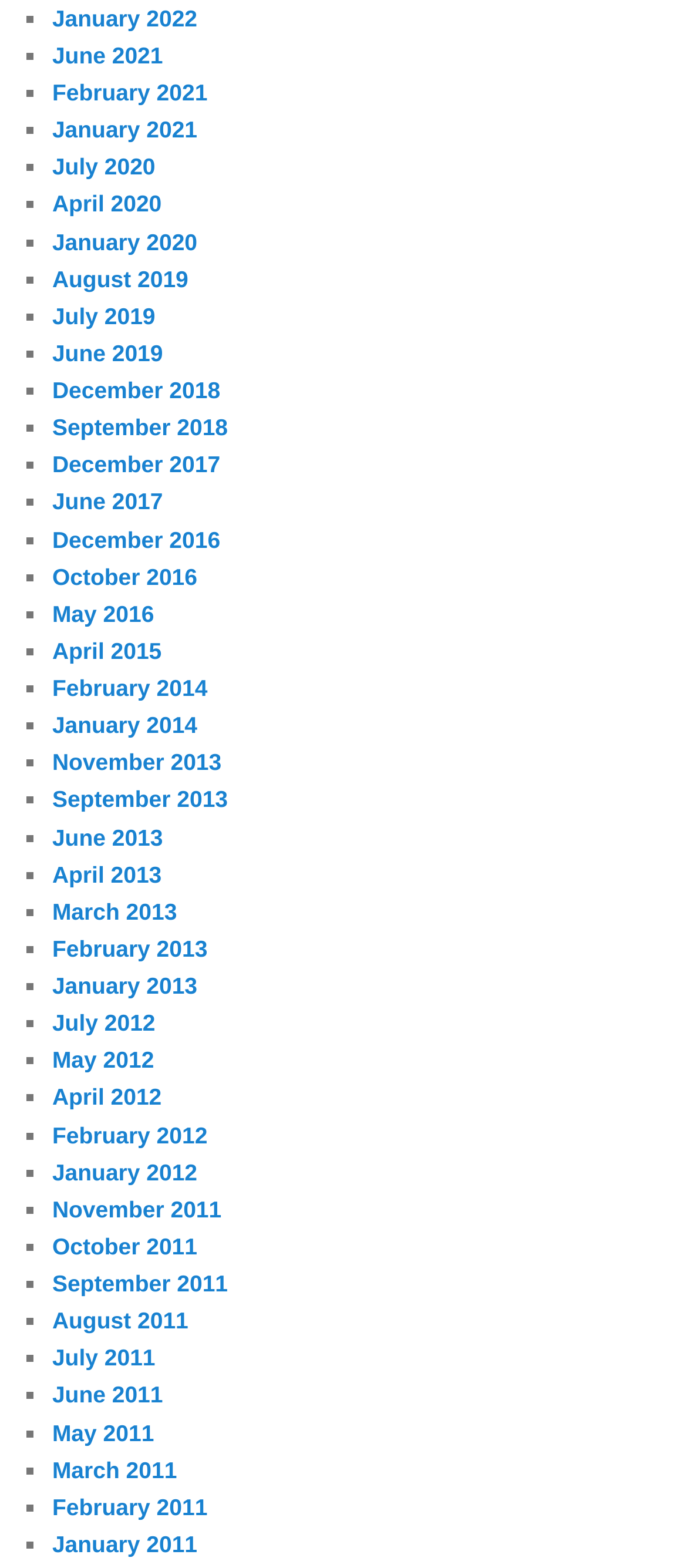Please locate the bounding box coordinates of the element that should be clicked to complete the given instruction: "View June 2021".

[0.076, 0.027, 0.237, 0.044]